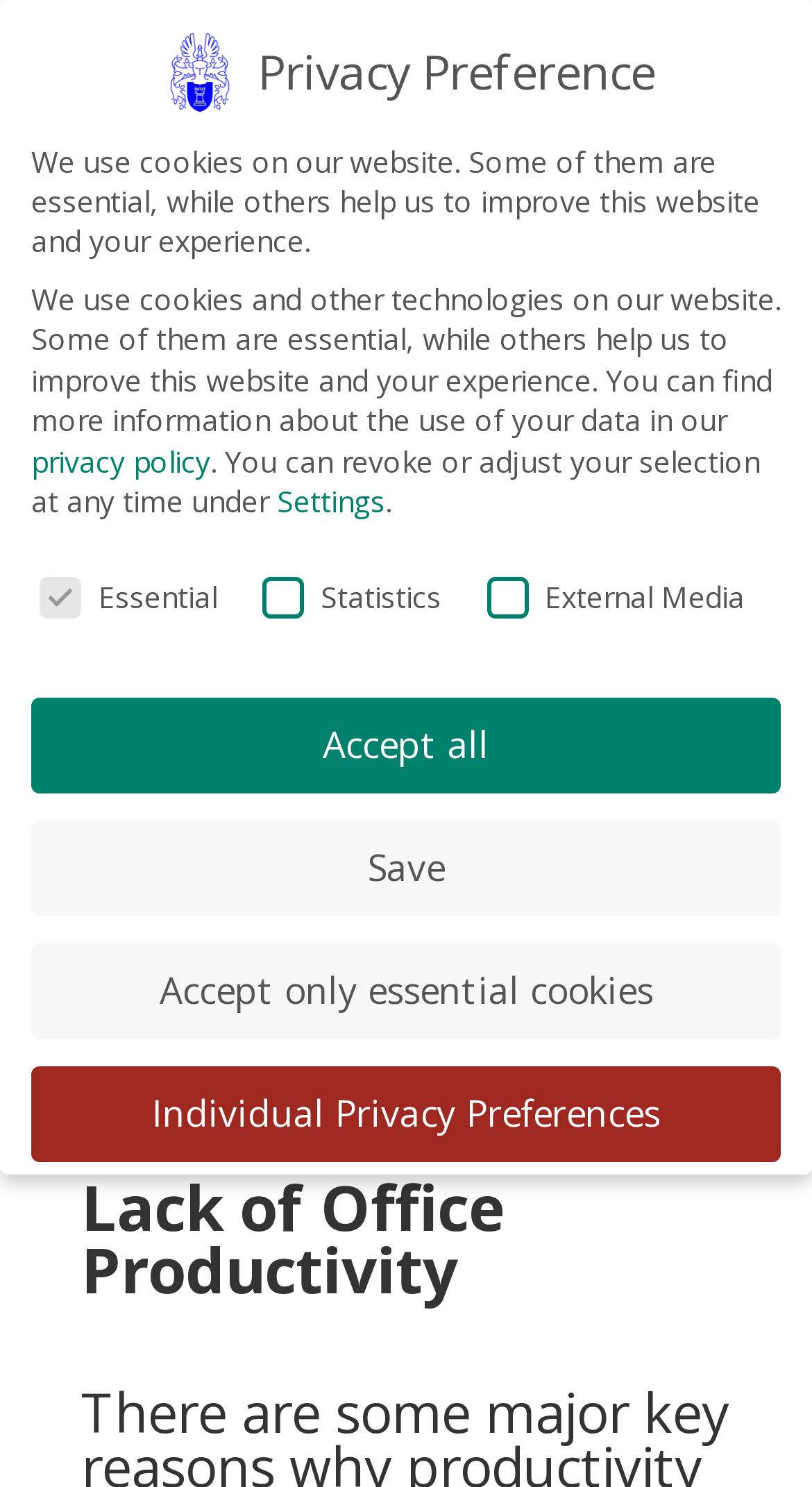Identify the bounding box of the HTML element described here: "Individual Privacy Preferences". Provide the coordinates as four float numbers between 0 and 1: [left, top, right, bottom].

[0.038, 0.717, 0.962, 0.781]